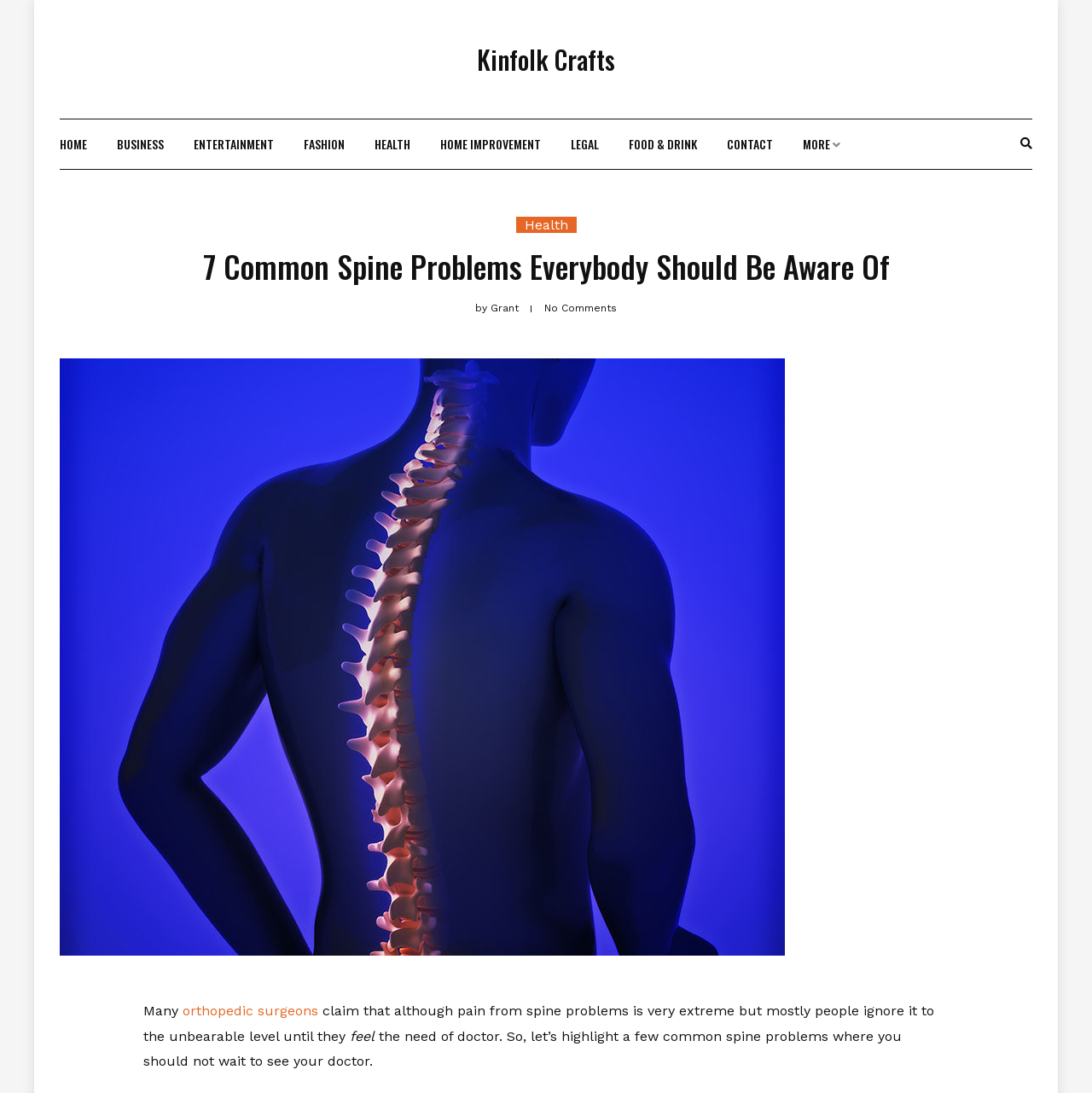Identify the bounding box for the UI element described as: "Food & Drink". The coordinates should be four float numbers between 0 and 1, i.e., [left, top, right, bottom].

[0.576, 0.109, 0.638, 0.155]